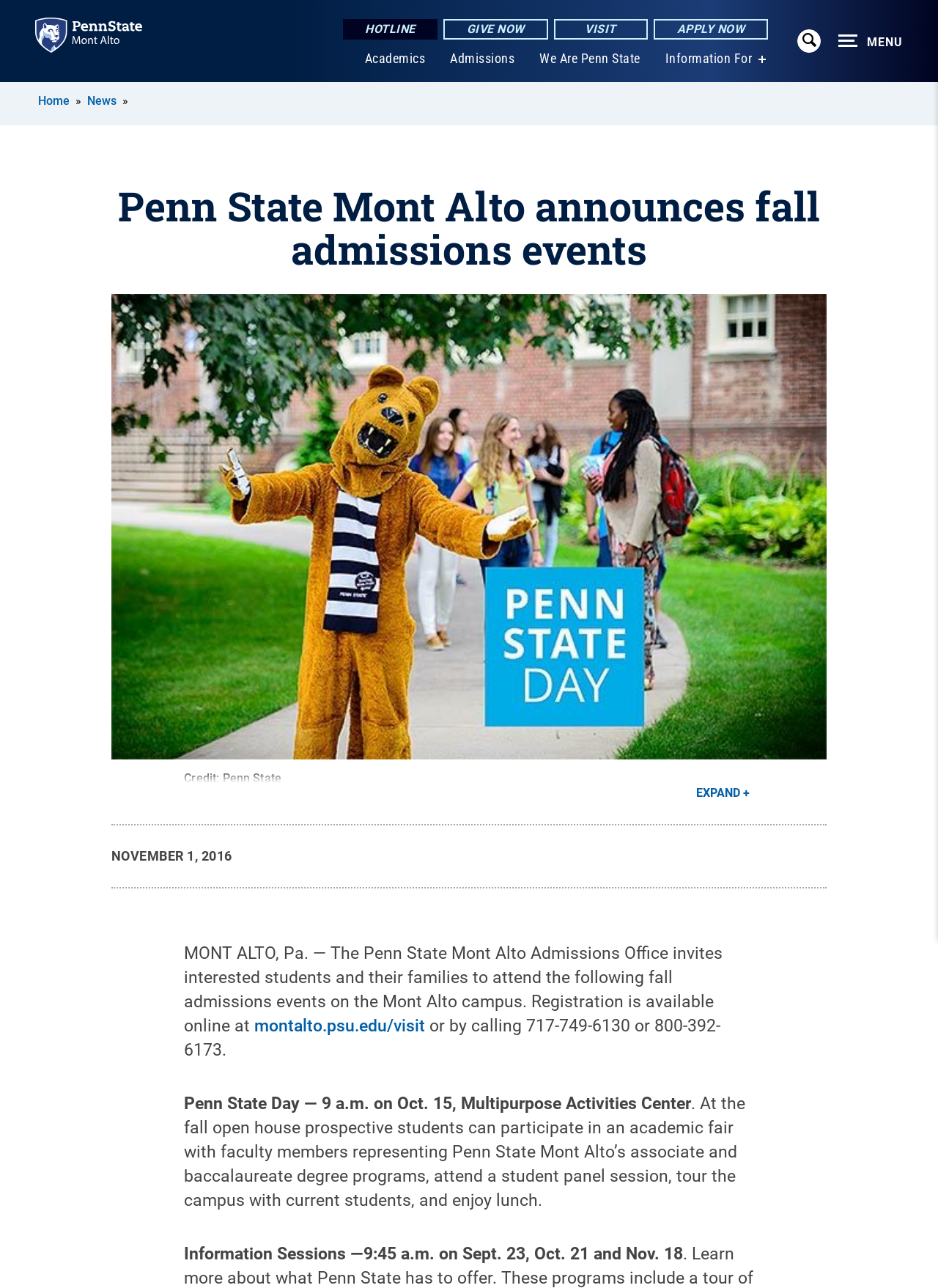Determine the bounding box coordinates of the clickable element to complete this instruction: "Click the 'Expand navigation menu' button". Provide the coordinates in the format of four float numbers between 0 and 1, [left, top, right, bottom].

[0.85, 0.023, 0.875, 0.041]